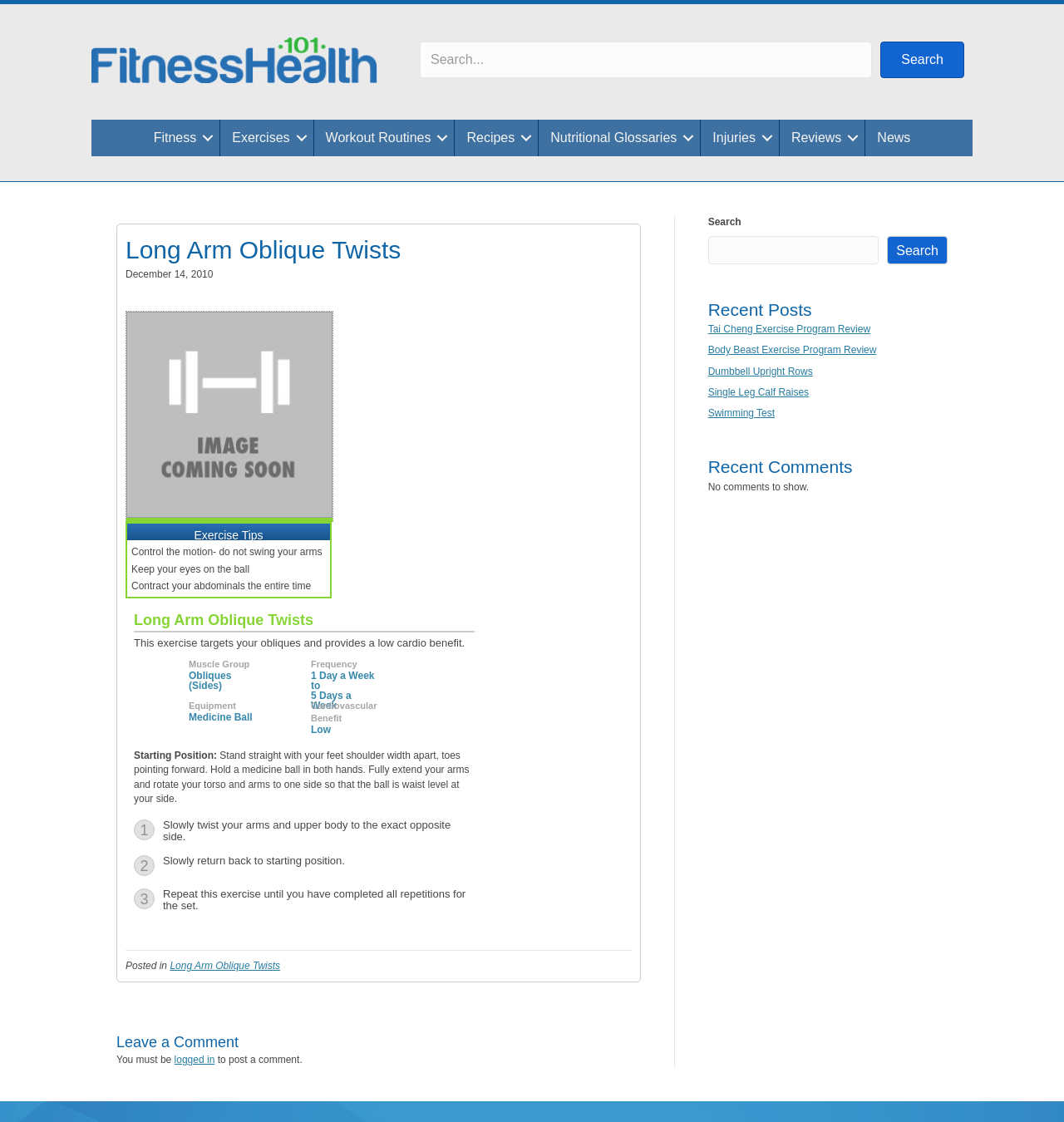Give a succinct answer to this question in a single word or phrase: 
How many days a week should this exercise be done?

1-5 Days